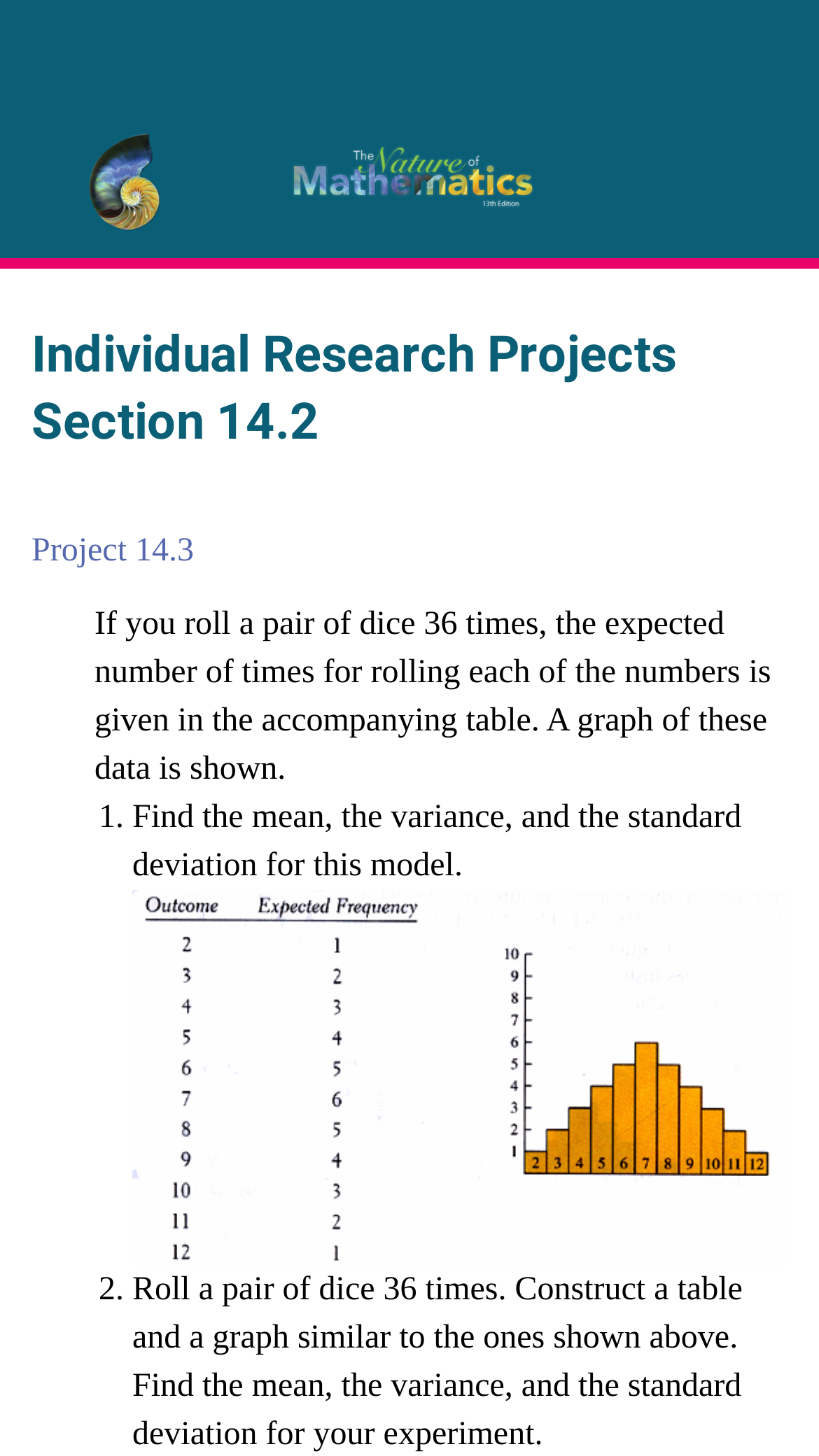How many times are the dice rolled in the experiment?
Refer to the image and provide a one-word or short phrase answer.

36 times